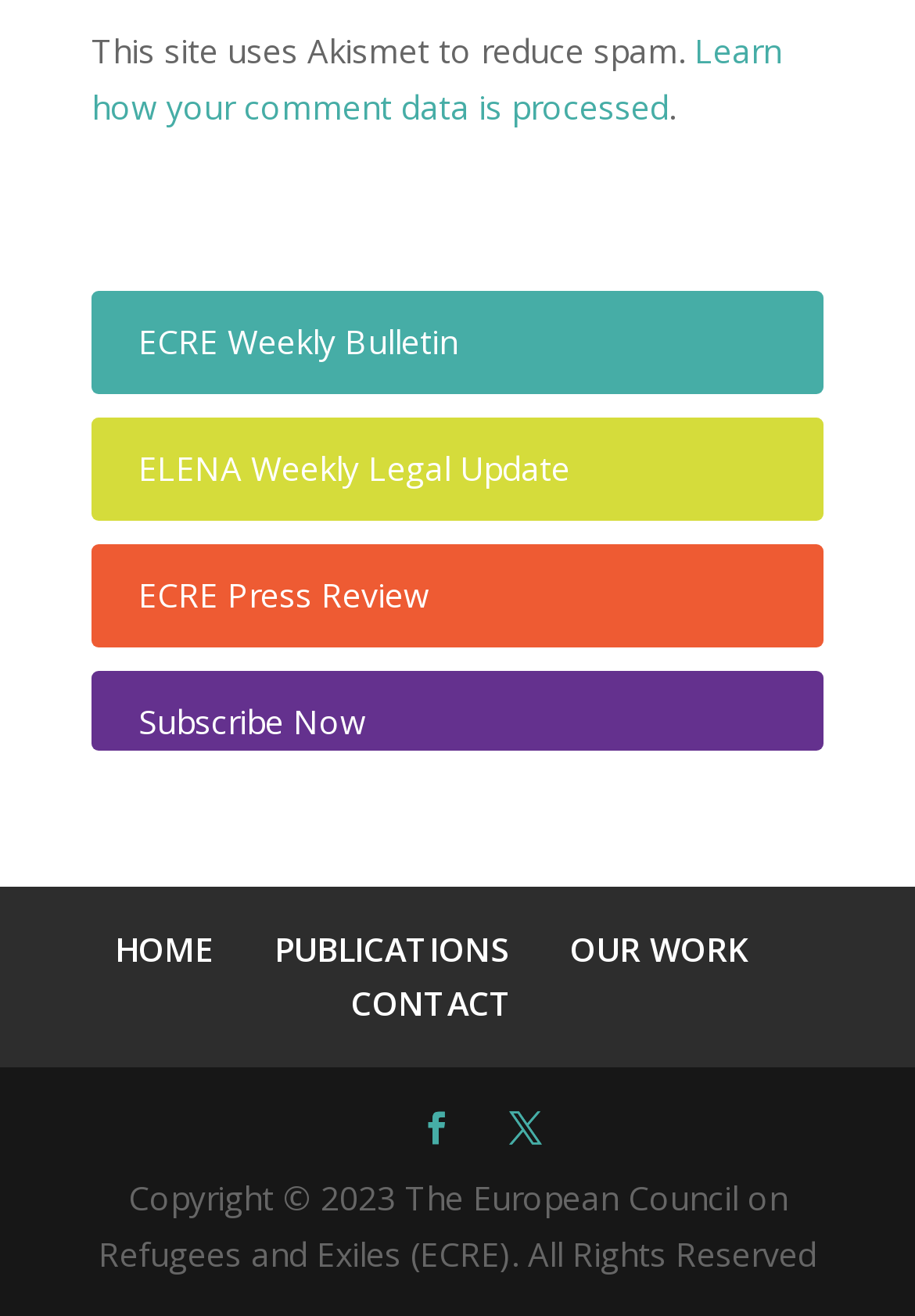Determine the bounding box coordinates of the clickable area required to perform the following instruction: "Subscribe to newsletter". The coordinates should be represented as four float numbers between 0 and 1: [left, top, right, bottom].

[0.151, 0.531, 0.4, 0.565]